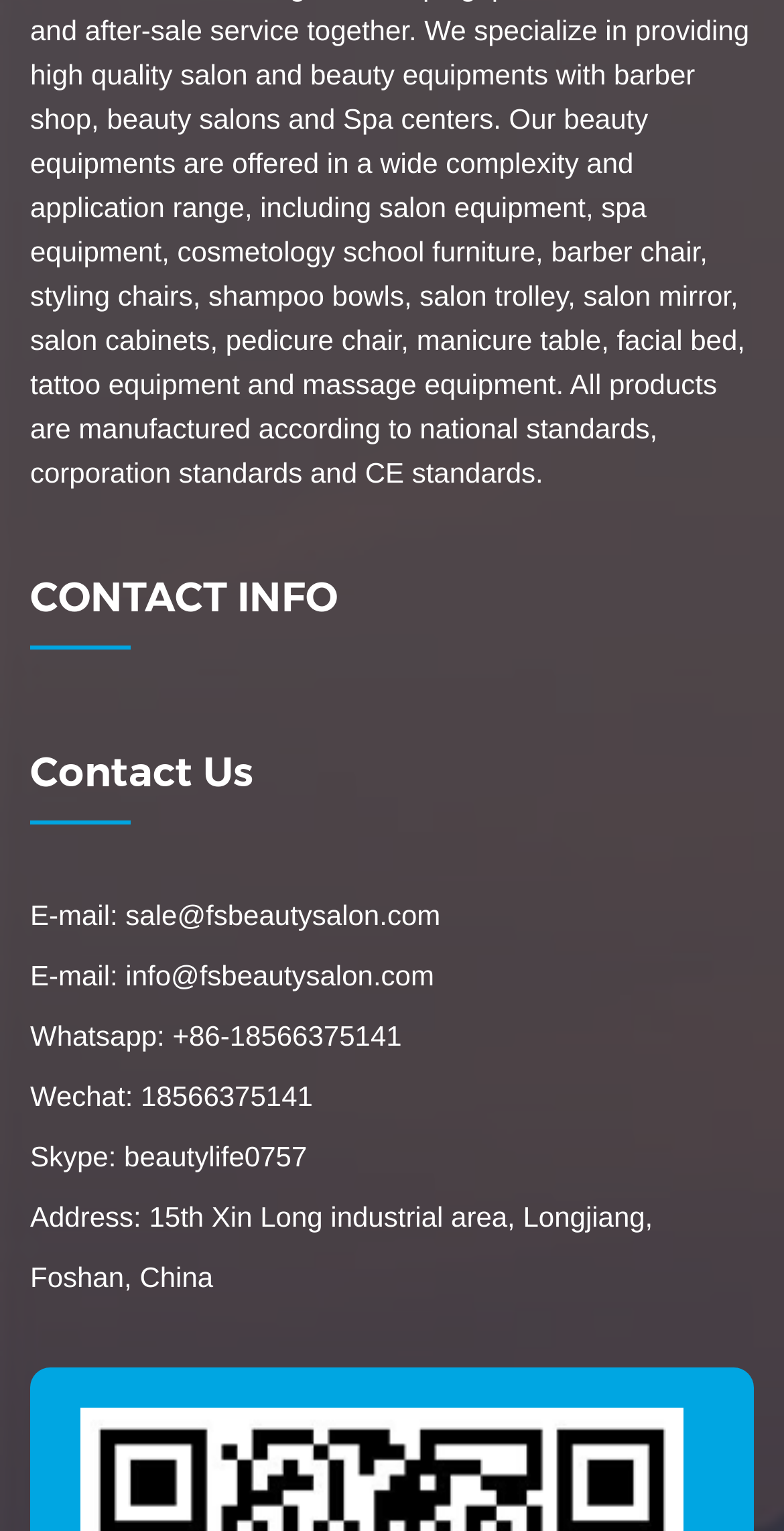What is the Skype username?
Give a single word or phrase as your answer by examining the image.

beautylife0757